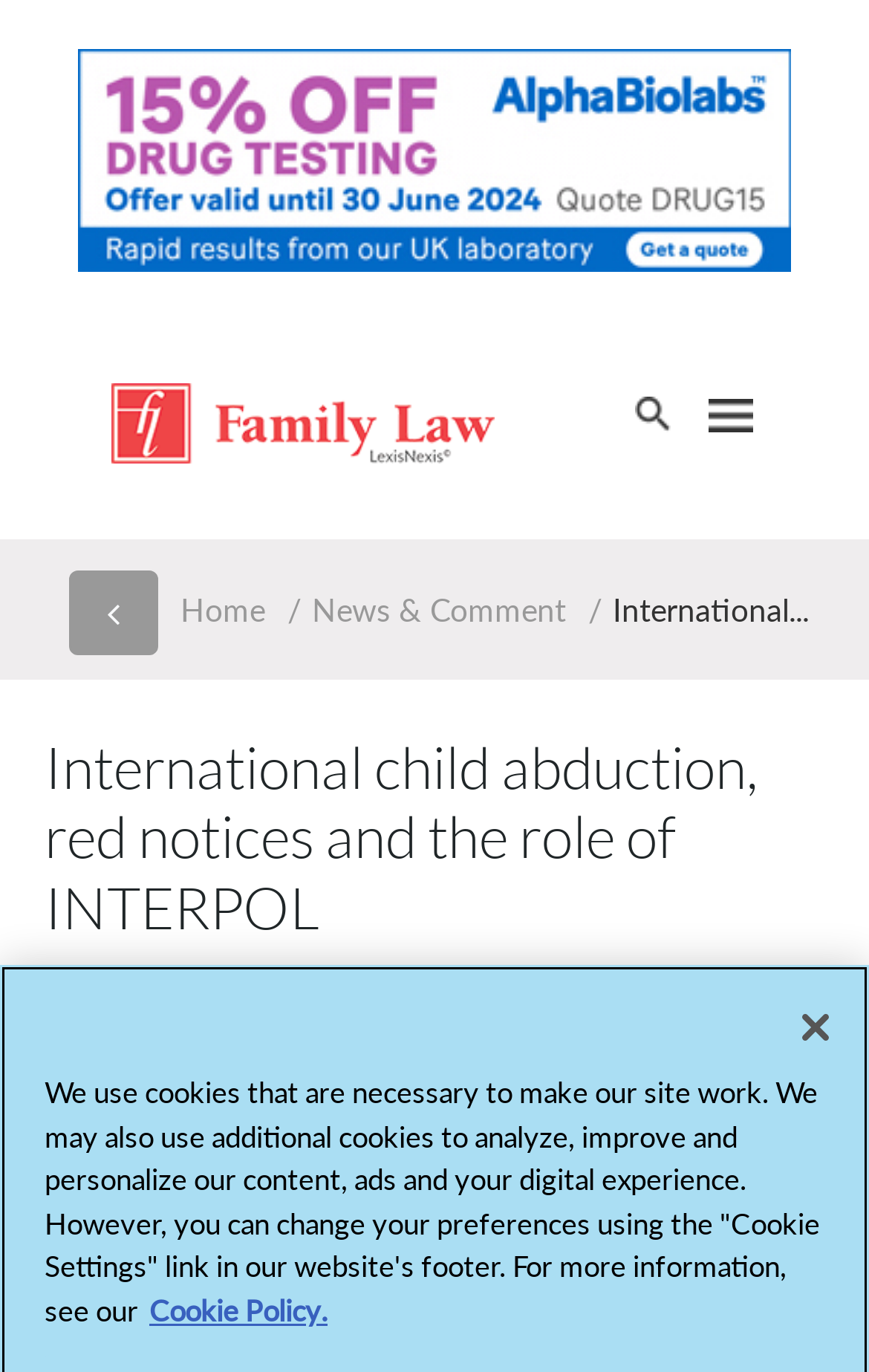What is the date of the webpage's content?
Answer the question with a single word or phrase by looking at the picture.

10 SEP 2019